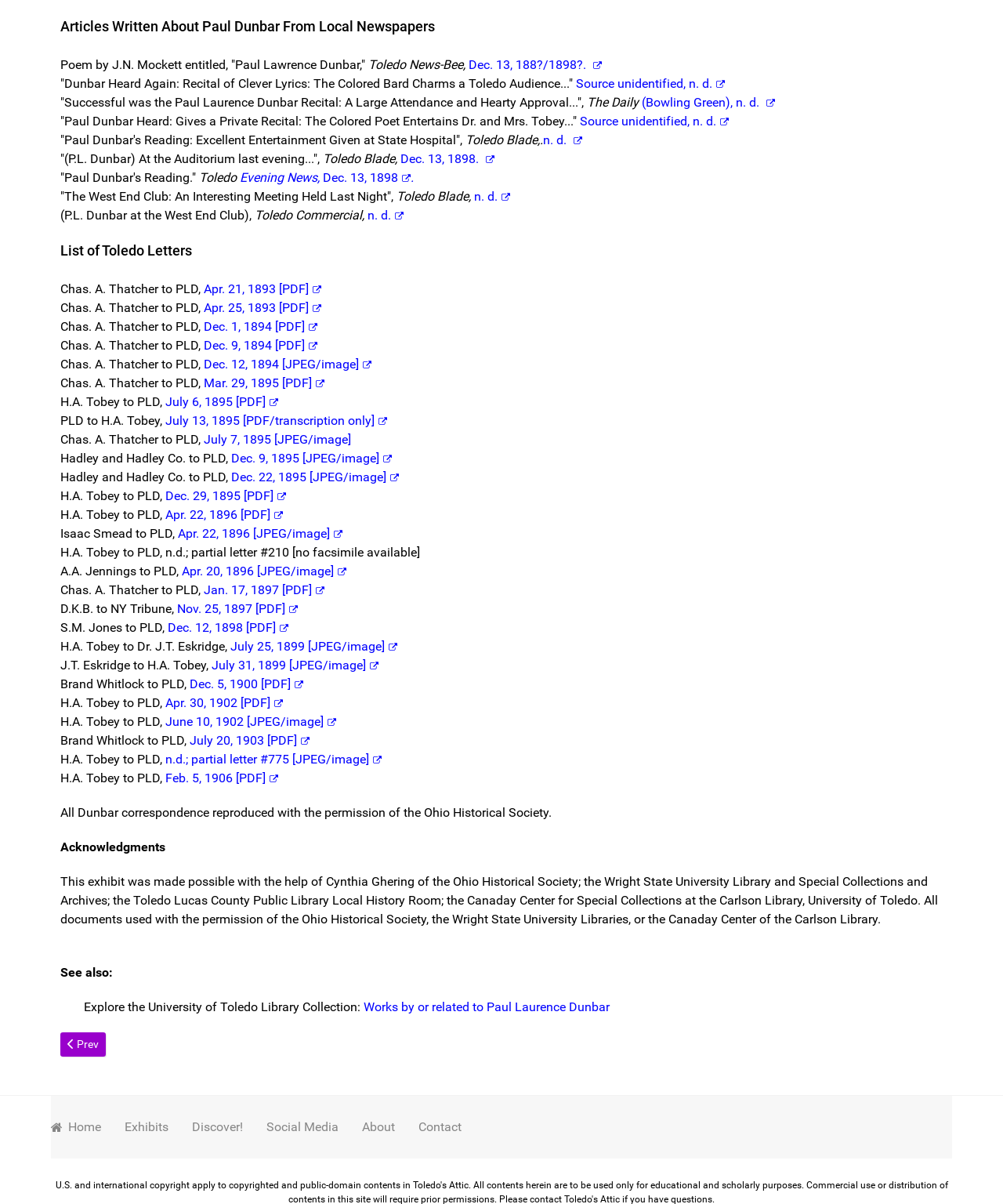Identify the bounding box coordinates of the area that should be clicked in order to complete the given instruction: "View the article from The Daily". The bounding box coordinates should be four float numbers between 0 and 1, i.e., [left, top, right, bottom].

[0.585, 0.079, 0.773, 0.091]